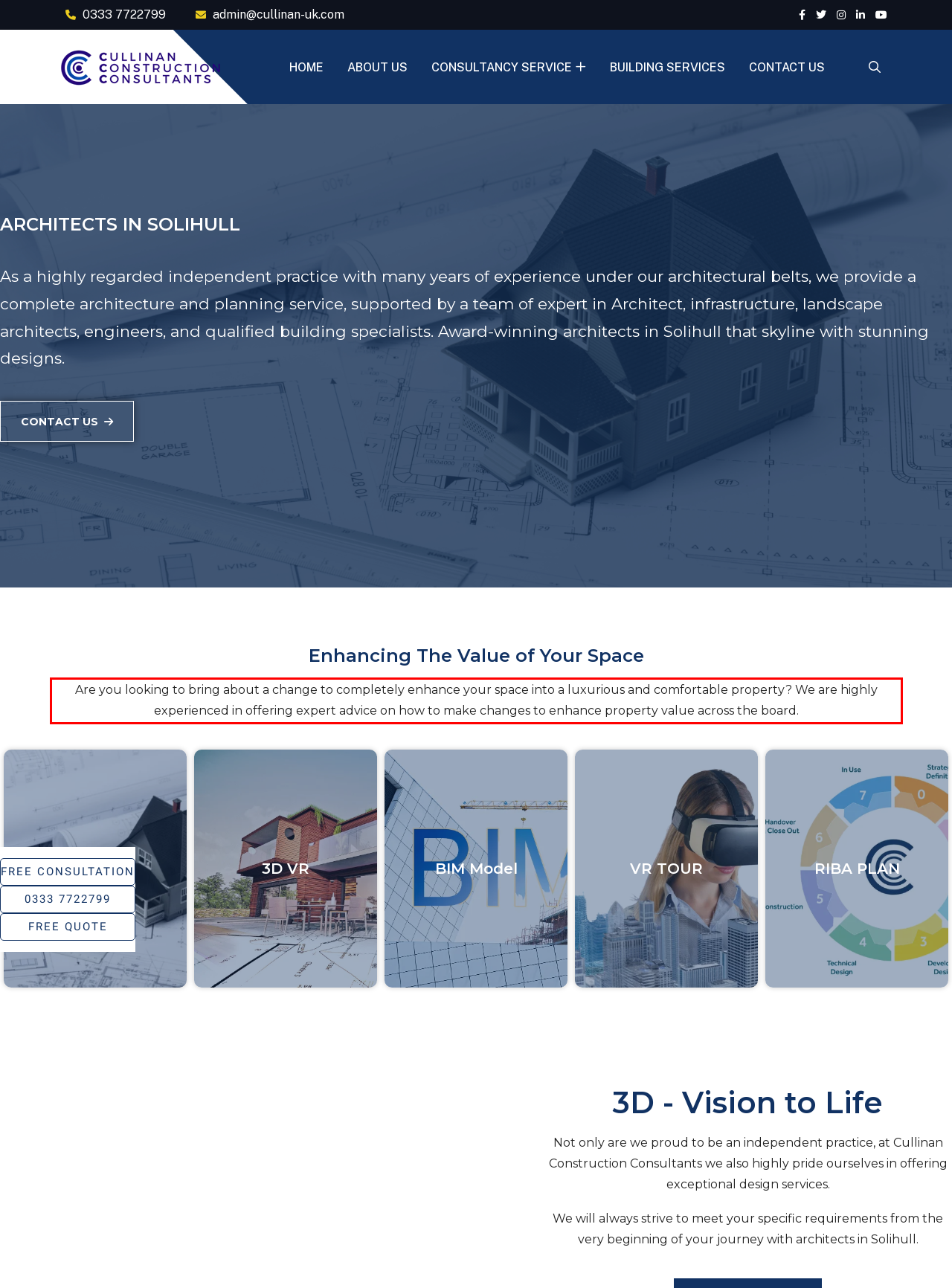Please identify and extract the text from the UI element that is surrounded by a red bounding box in the provided webpage screenshot.

Are you looking to bring about a change to completely enhance your space into a luxurious and comfortable property? We are highly experienced in offering expert advice on how to make changes to enhance property value across the board.